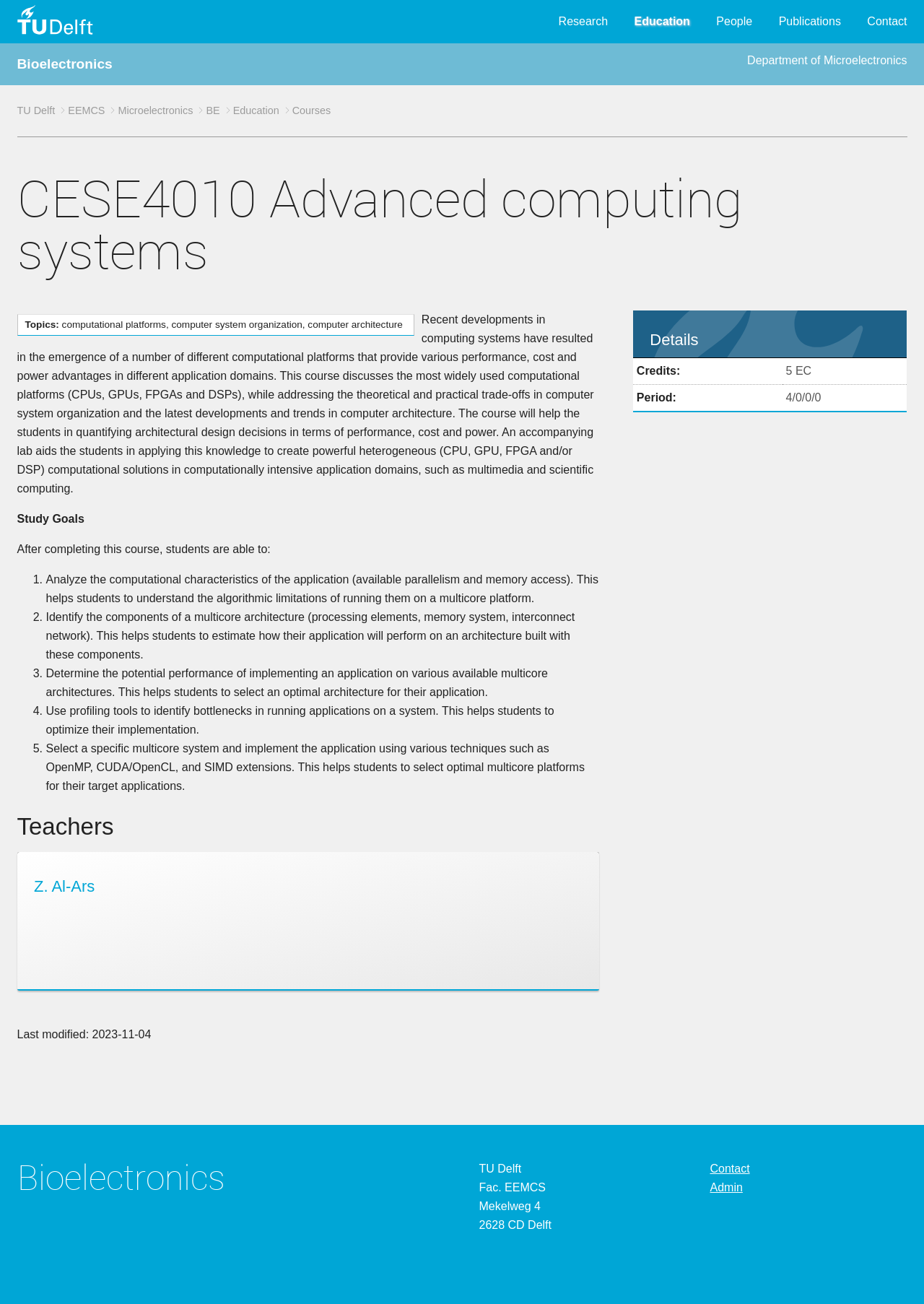Who is the teacher of the course CESE4010?
Respond to the question with a well-detailed and thorough answer.

I found the answer by looking at the heading 'Z. Al-Ars' under the article element, which suggests that Z. Al-Ars is the teacher of the course CESE4010.